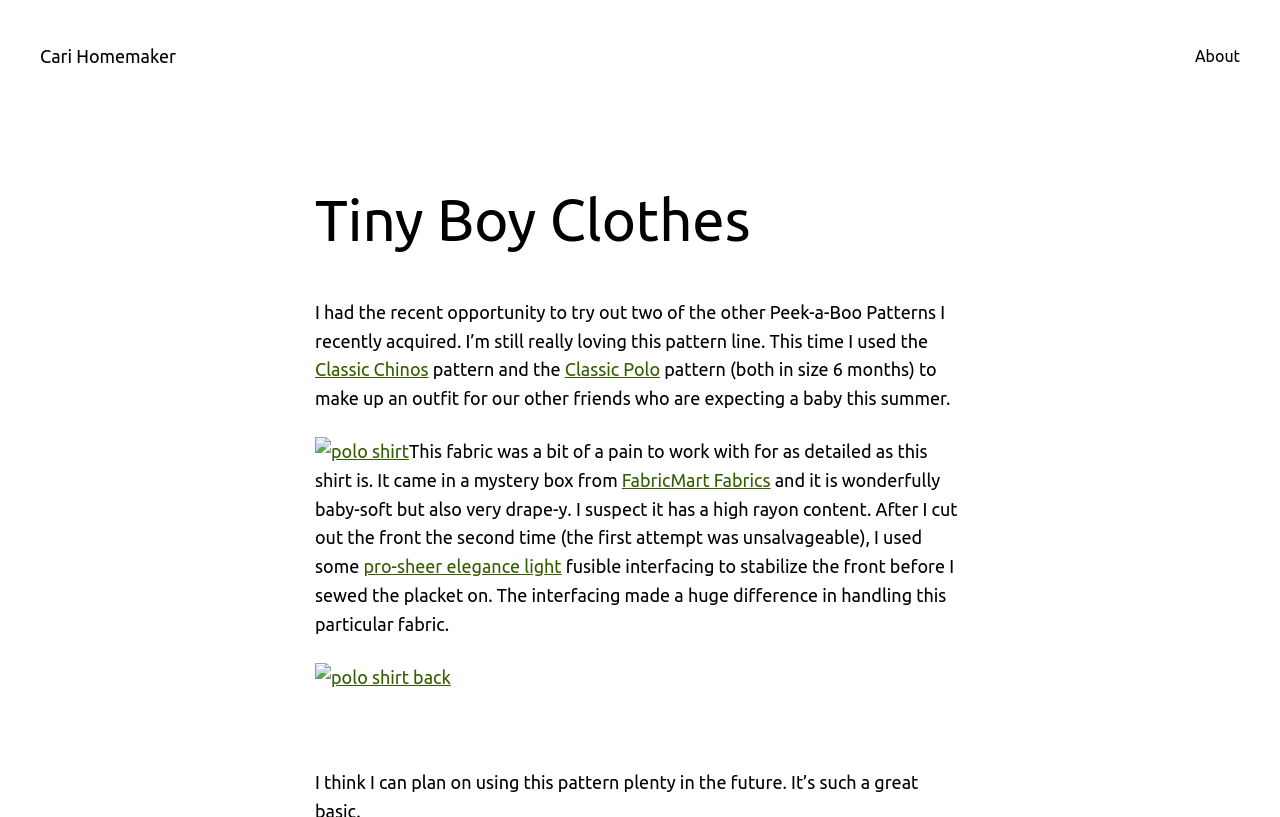Determine the heading of the webpage and extract its text content.

Tiny Boy Clothes